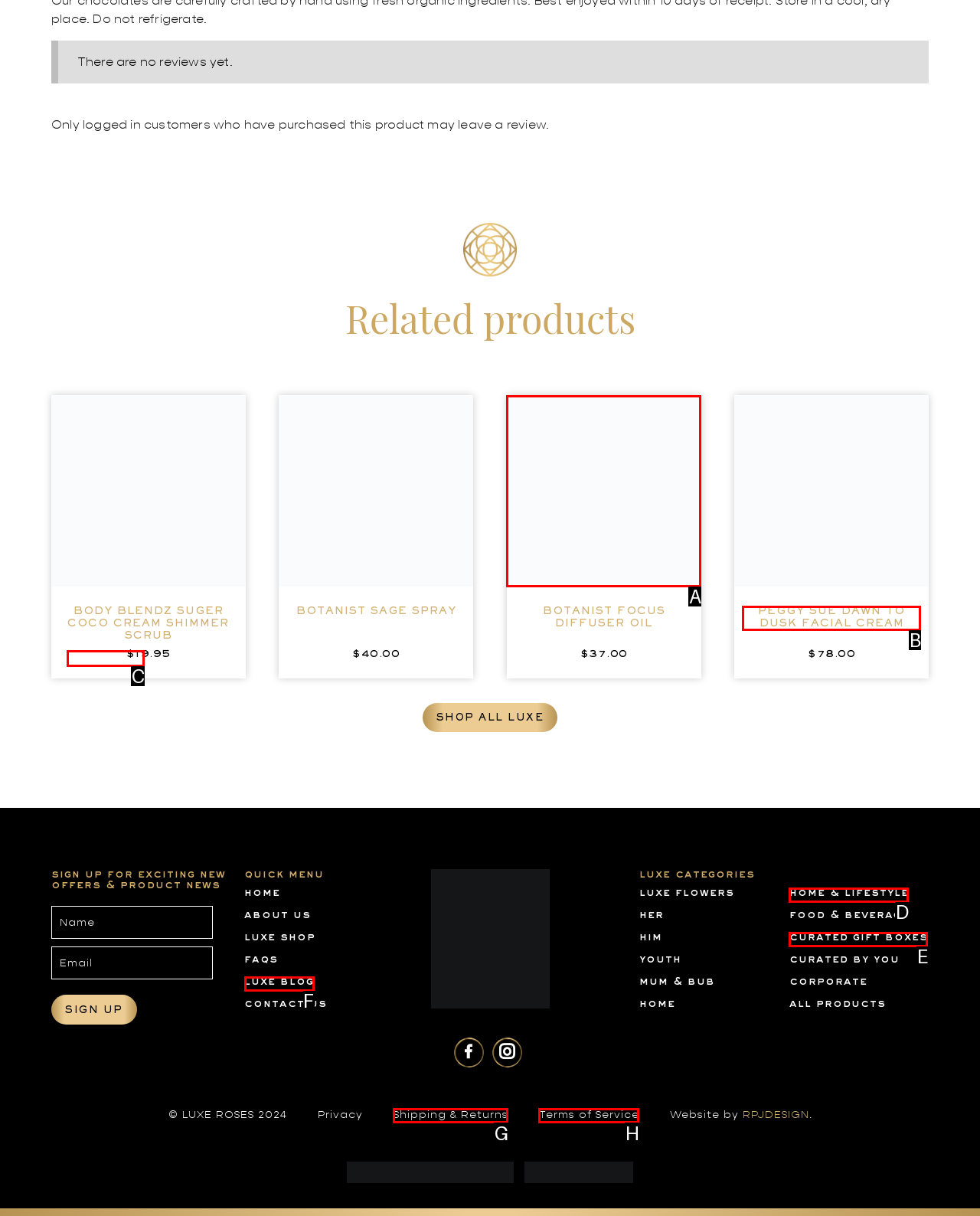Given the element description: parent_node: BOTANIST FOCUS DIFFUSER OIL
Pick the letter of the correct option from the list.

A